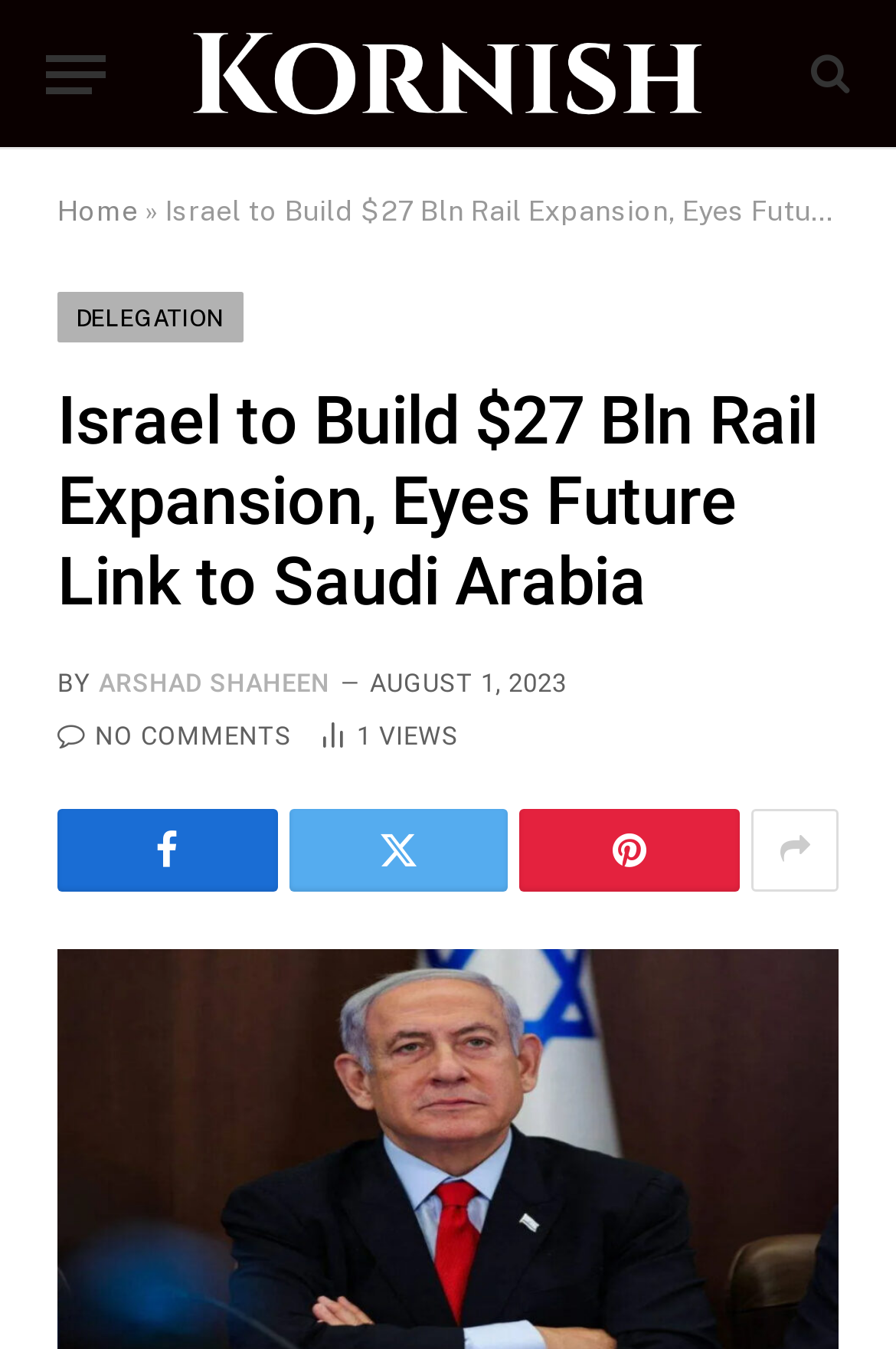Extract the bounding box coordinates for the UI element described by the text: "Arshad Shaheen". The coordinates should be in the form of [left, top, right, bottom] with values between 0 and 1.

[0.11, 0.495, 0.368, 0.518]